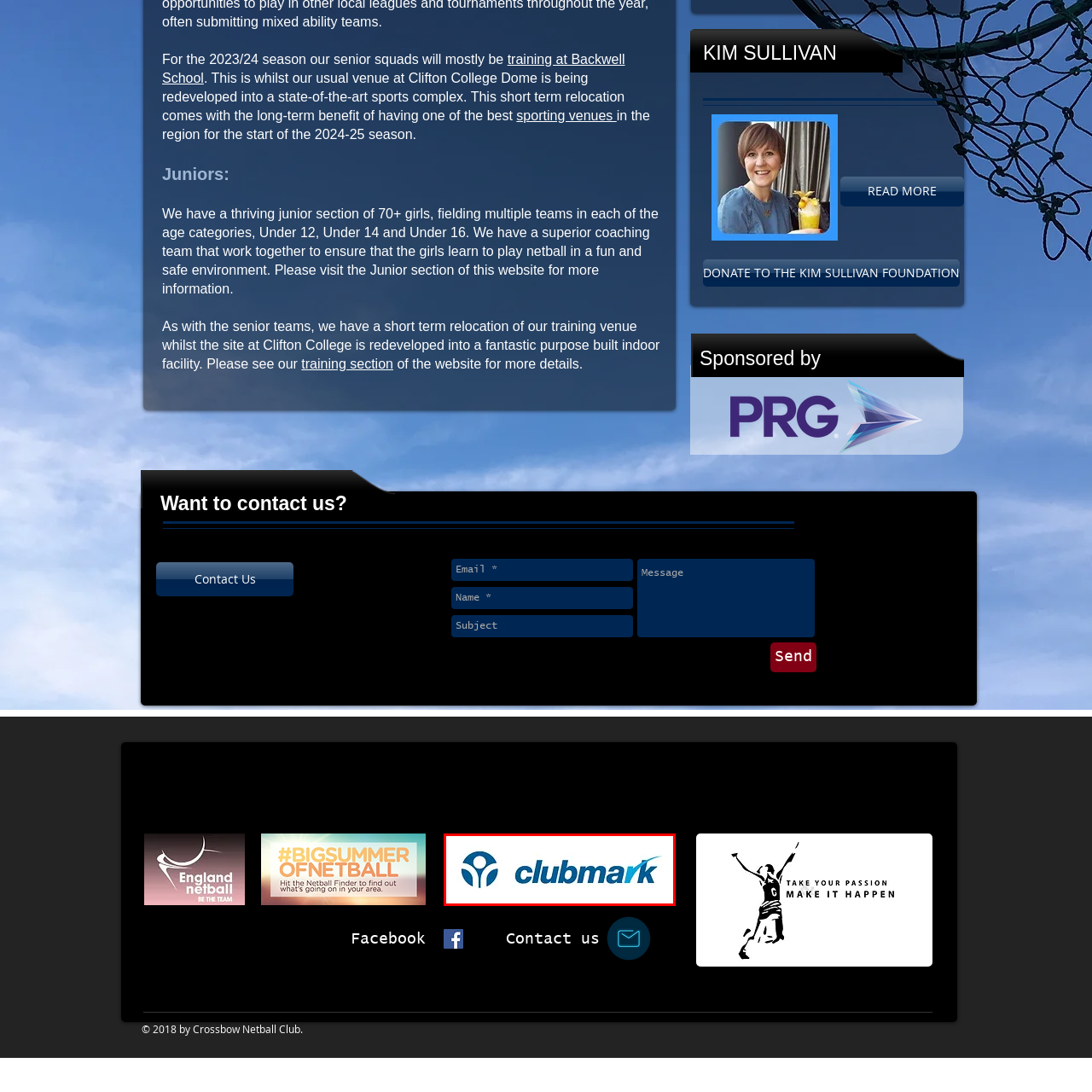What is the focus of the logo's color palette and design elements?
Carefully look at the image inside the red bounding box and answer the question in a detailed manner using the visual details present.

The logo's color palette and design elements suggest a focus on vitality and inclusivity in sports activities, marking it as an important recognition for clubs fostering a positive environment for youth engagement in sports.